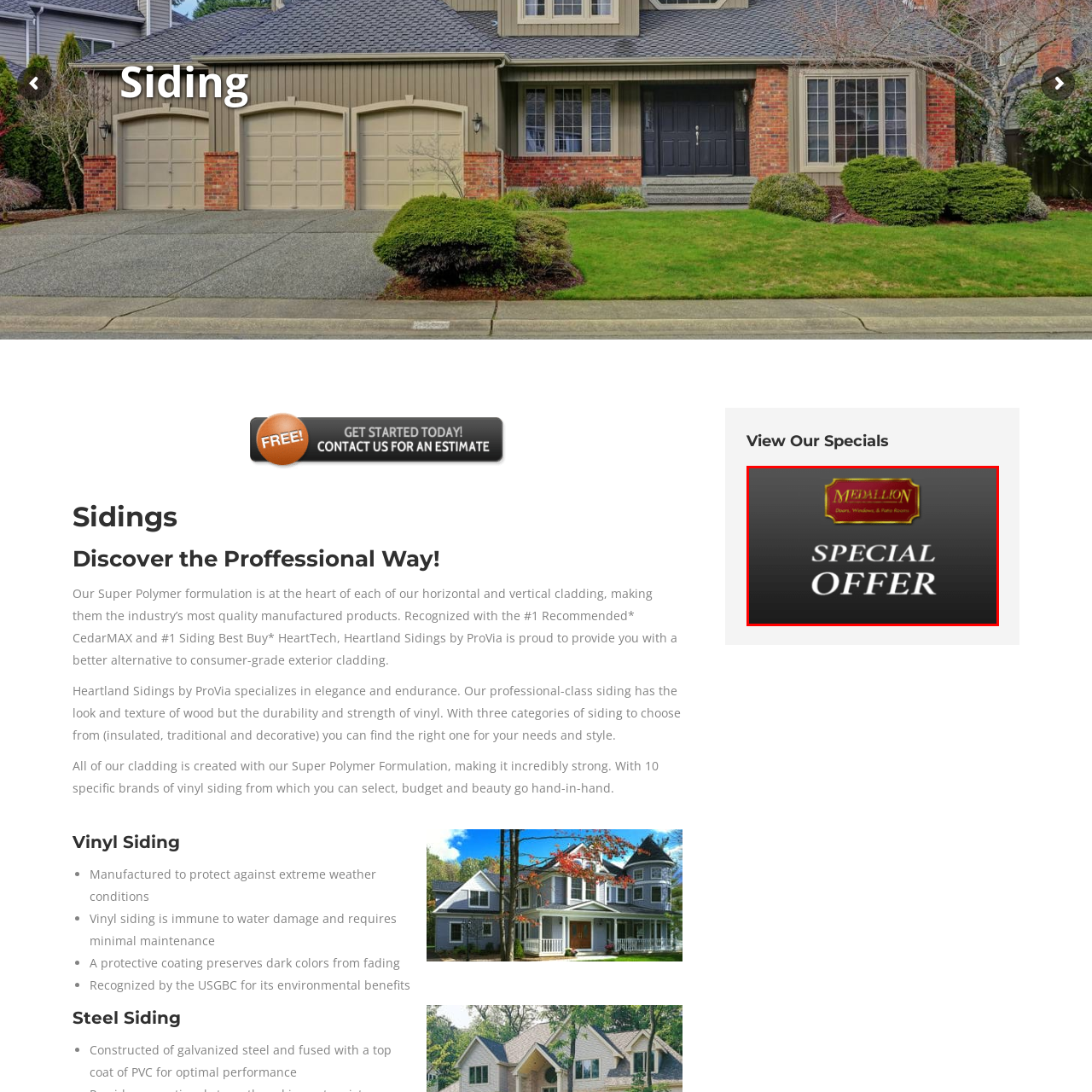What is the color of the Medallion logo frame?
Inspect the image within the red bounding box and answer concisely using one word or a short phrase.

Red and gold